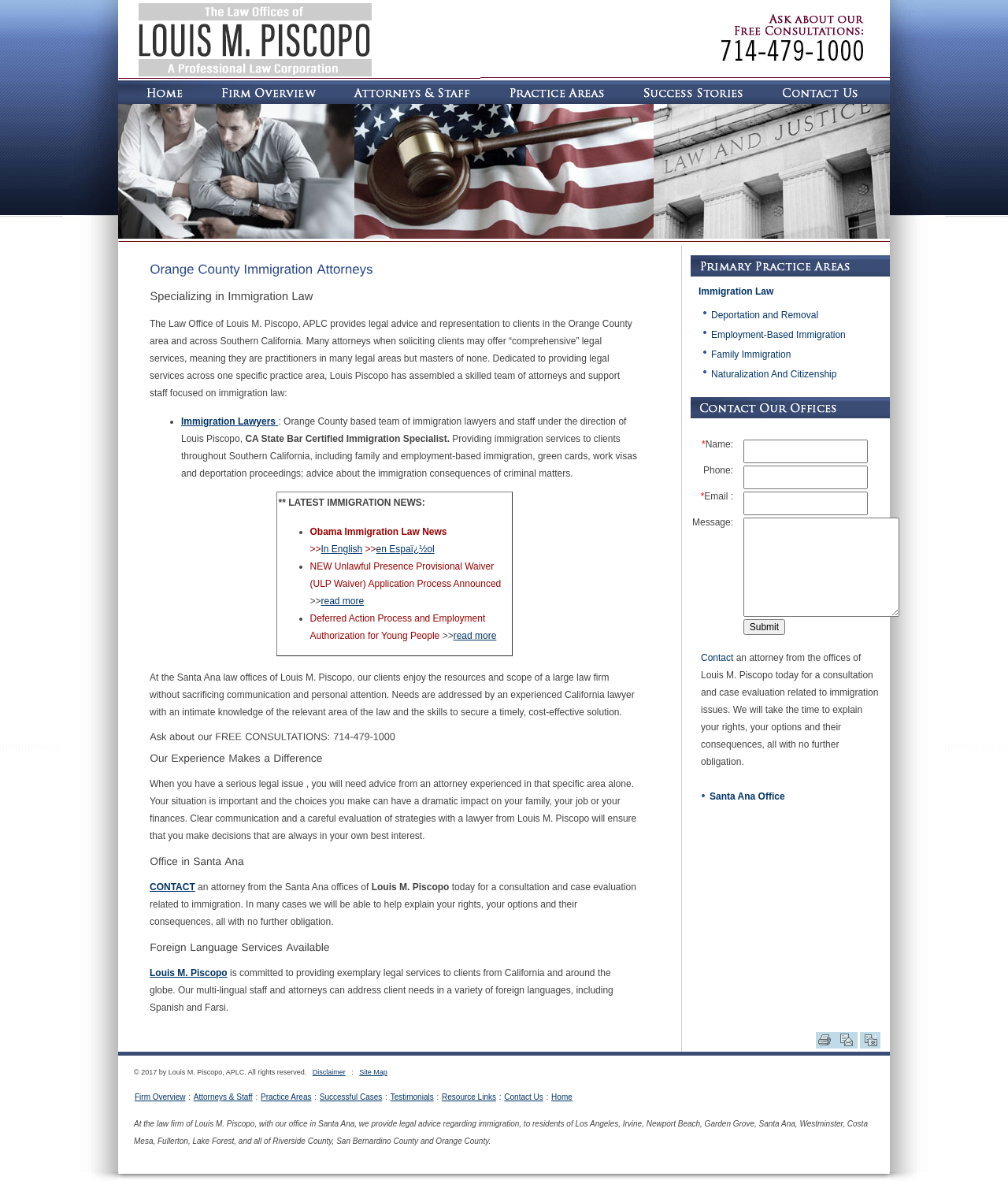Find the bounding box of the UI element described as: "Santa Ana Office". The bounding box coordinates should be given as four float values between 0 and 1, i.e., [left, top, right, bottom].

[0.704, 0.66, 0.779, 0.669]